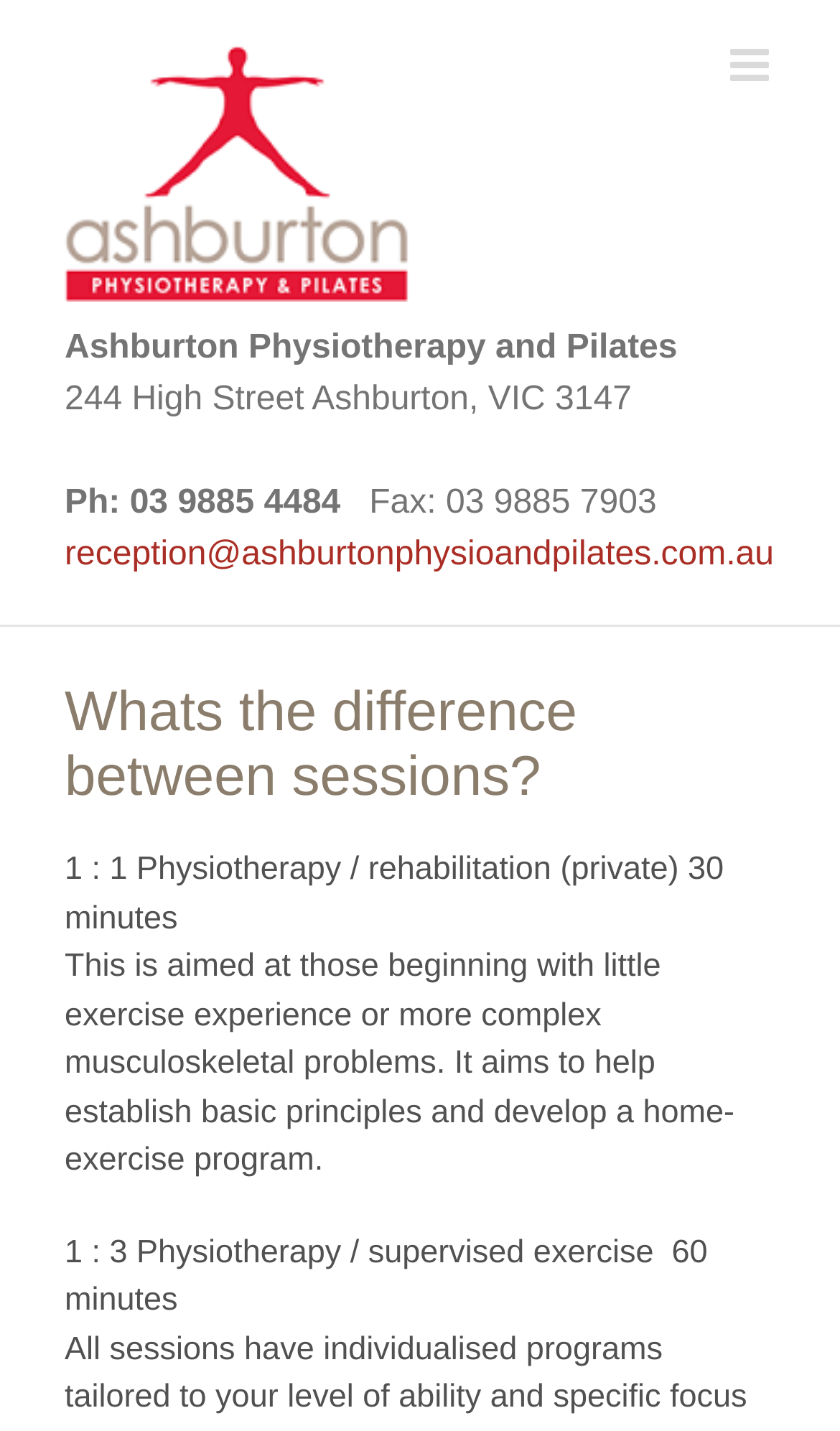Given the description of a UI element: "parent_node: Ashburton Physiotherapy and Pilates", identify the bounding box coordinates of the matching element in the webpage screenshot.

[0.077, 0.03, 0.712, 0.211]